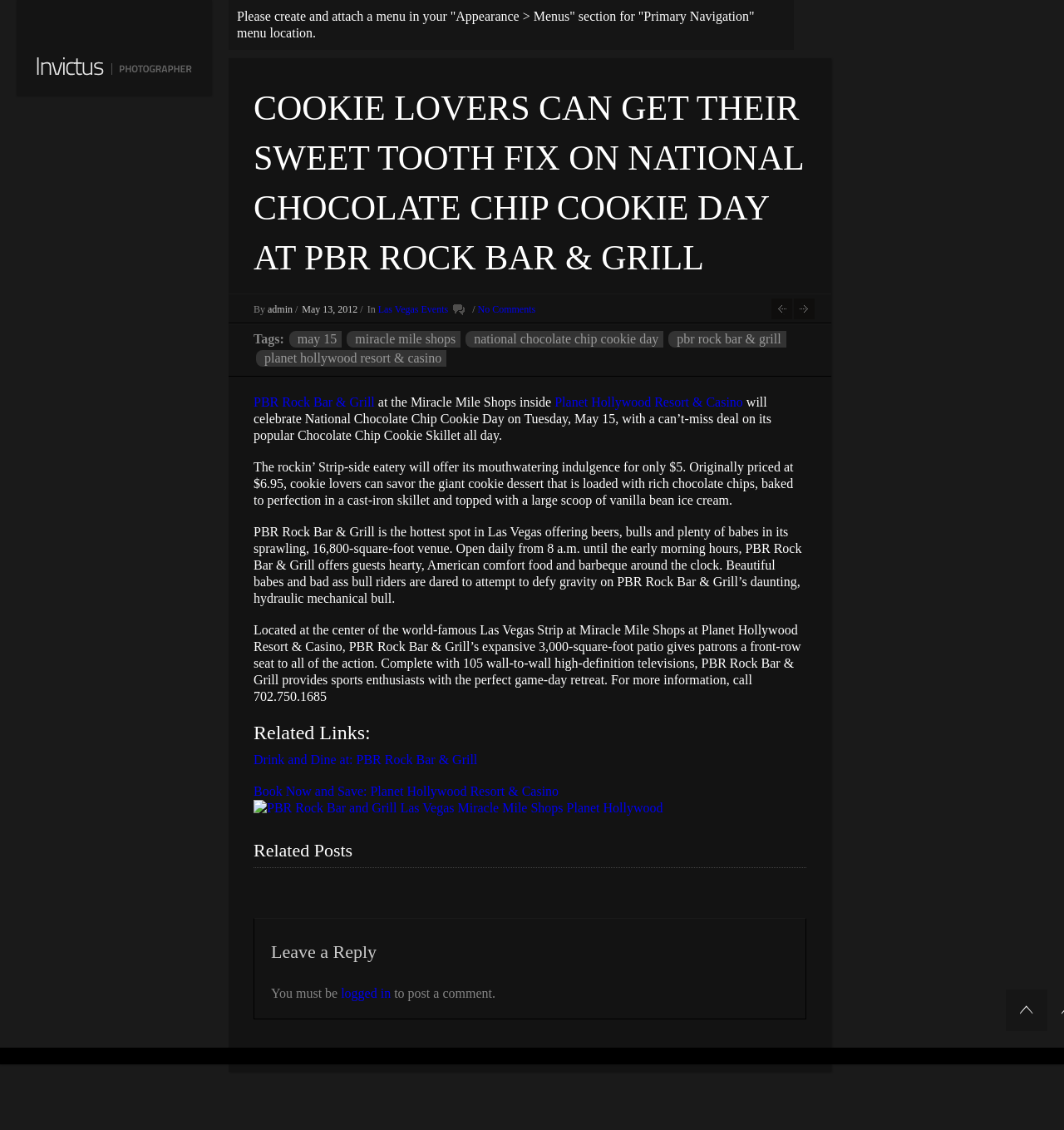Please answer the following question using a single word or phrase: 
What is the name of the restaurant?

PBR Rock Bar & Grill